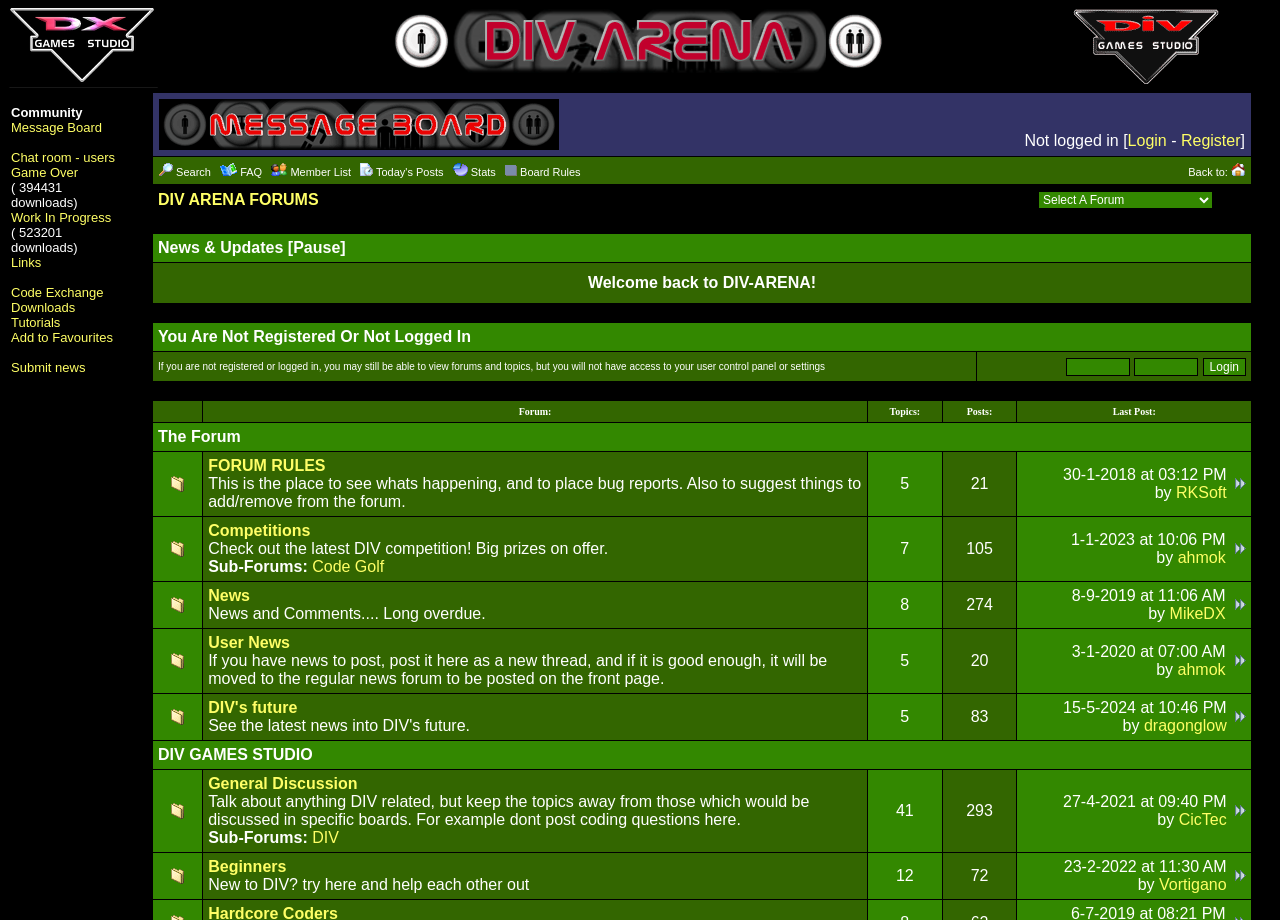Could you specify the bounding box coordinates for the clickable section to complete the following instruction: "Go to the bottom of the page"?

[0.955, 0.207, 0.973, 0.226]